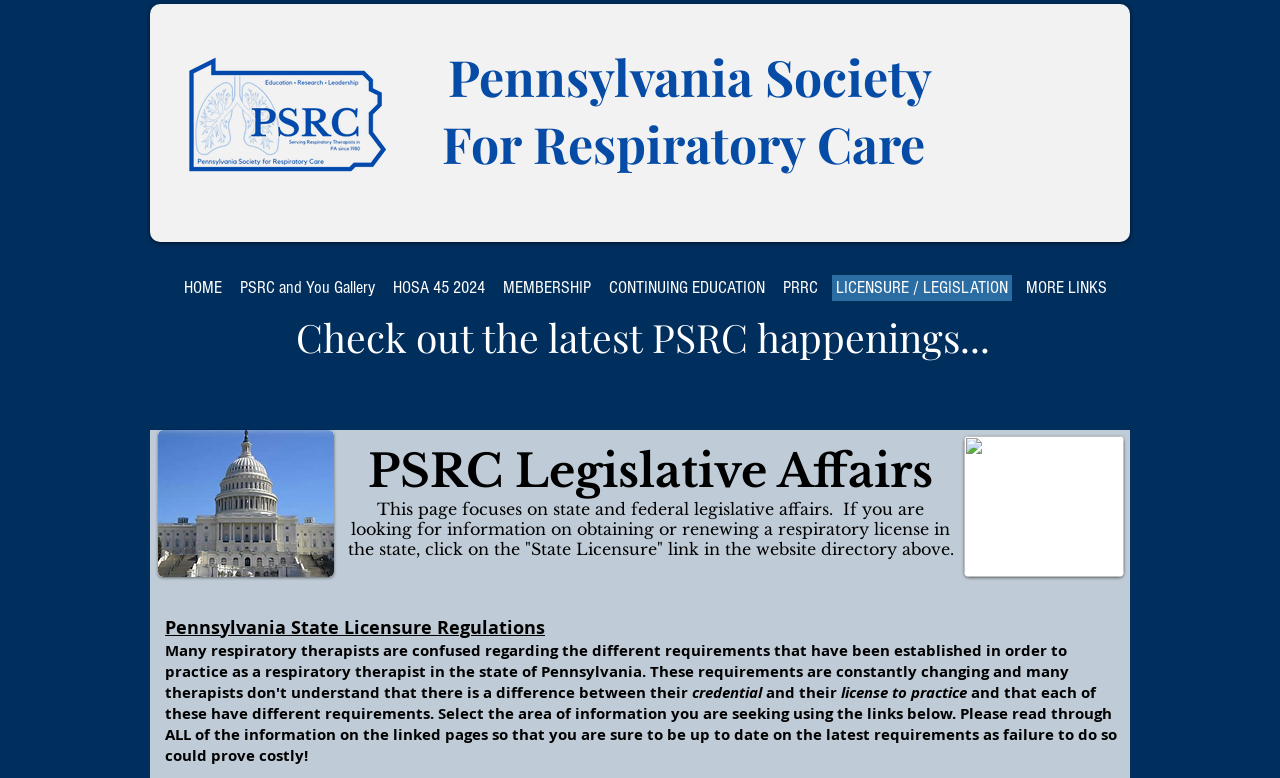Give a detailed explanation of the elements present on the webpage.

The webpage is about licensure and legislation related to respiratory care in Pennsylvania. At the top, there is a heading with the title "Pennsylvania Society For Respiratory Care" and an image "Untitled design (4).png" to the left of it. Below the heading, there is a navigation menu with links to various pages, including "HOME", "PSRC and You Gallery", "HOSA 45 2024", "MEMBERSHIP", "CONTINUING EDUCATION", "PRRC", "LICENSURE / LEGISLATION", and "MORE LINKS".

Under the navigation menu, there is a heading that reads "Check out the latest PSRC happenings...". Below this heading, there is an image "Legislative Affairs Icon.png" to the left, and a heading that says "PSRC Legislative Affairs". The text below explains that this page focuses on state and federal legislative affairs, and provides information on obtaining or renewing a respiratory license in the state.

To the right of the legislative affairs icon, there is an image "Flag Icon.jpg". Below these images, there are several blocks of text. The first block is a heading that says "Pennsylvania State Licensure Regulations". The following blocks of text explain the different requirements for credentials and licenses to practice, and provide links to more information.

Overall, the webpage appears to be a resource for respiratory care professionals in Pennsylvania, providing information on licensure, legislation, and continuing education.